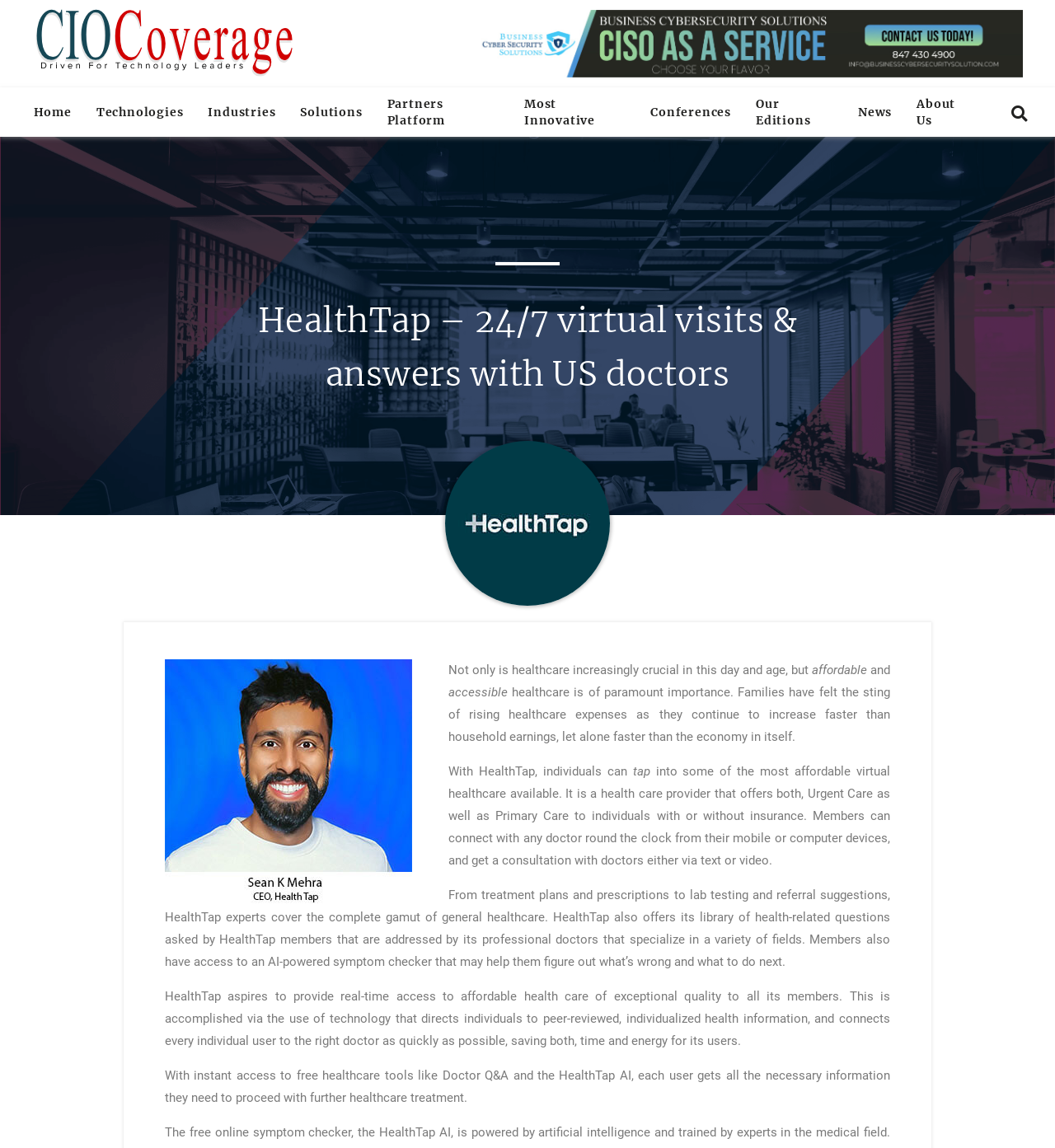Reply to the question below using a single word or brief phrase:
What services does HealthTap offer?

Urgent Care and Primary Care